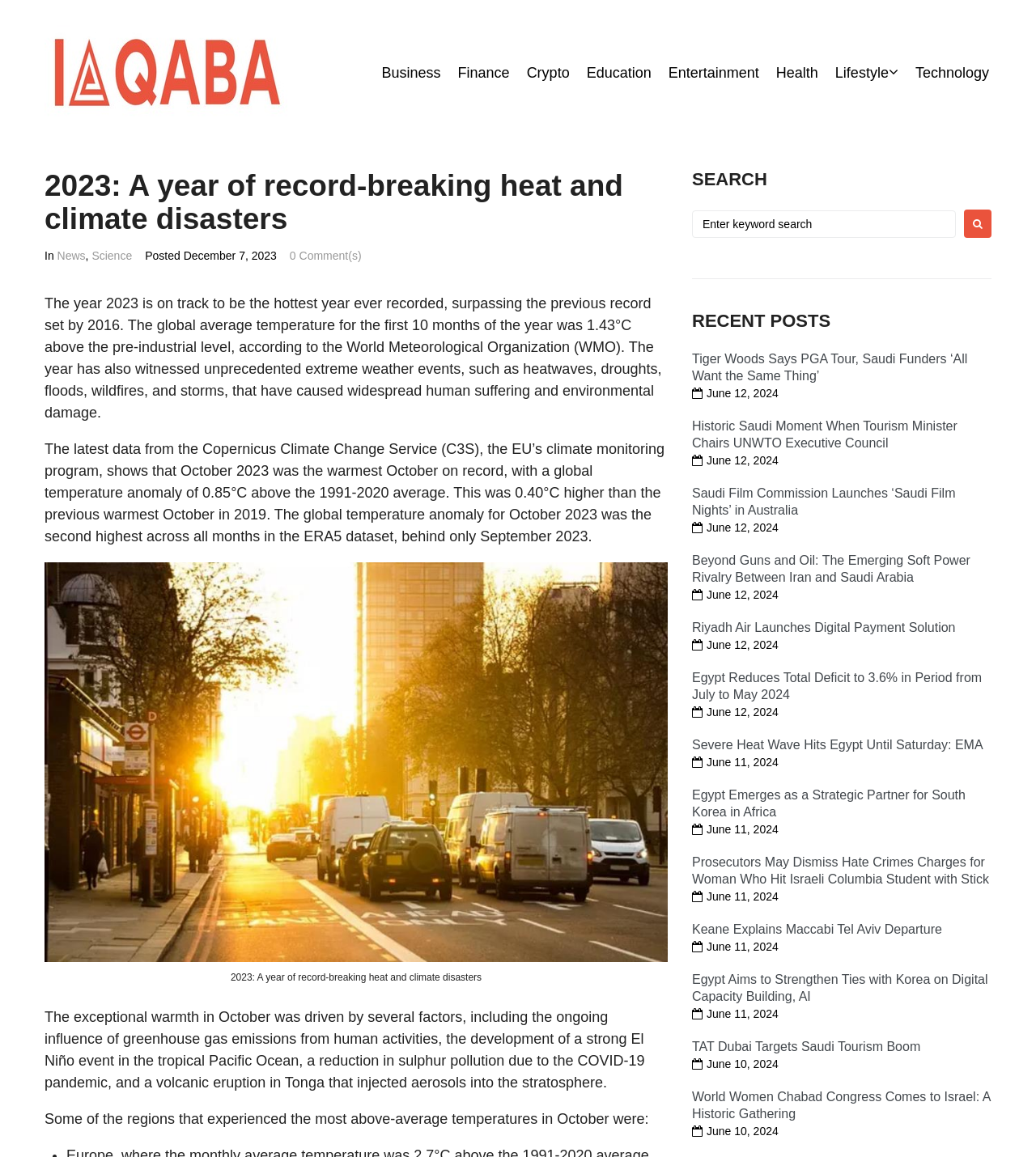Locate the bounding box coordinates of the element to click to perform the following action: 'Click on the 'Technology' link'. The coordinates should be given as four float values between 0 and 1, in the form of [left, top, right, bottom].

[0.884, 0.054, 0.955, 0.073]